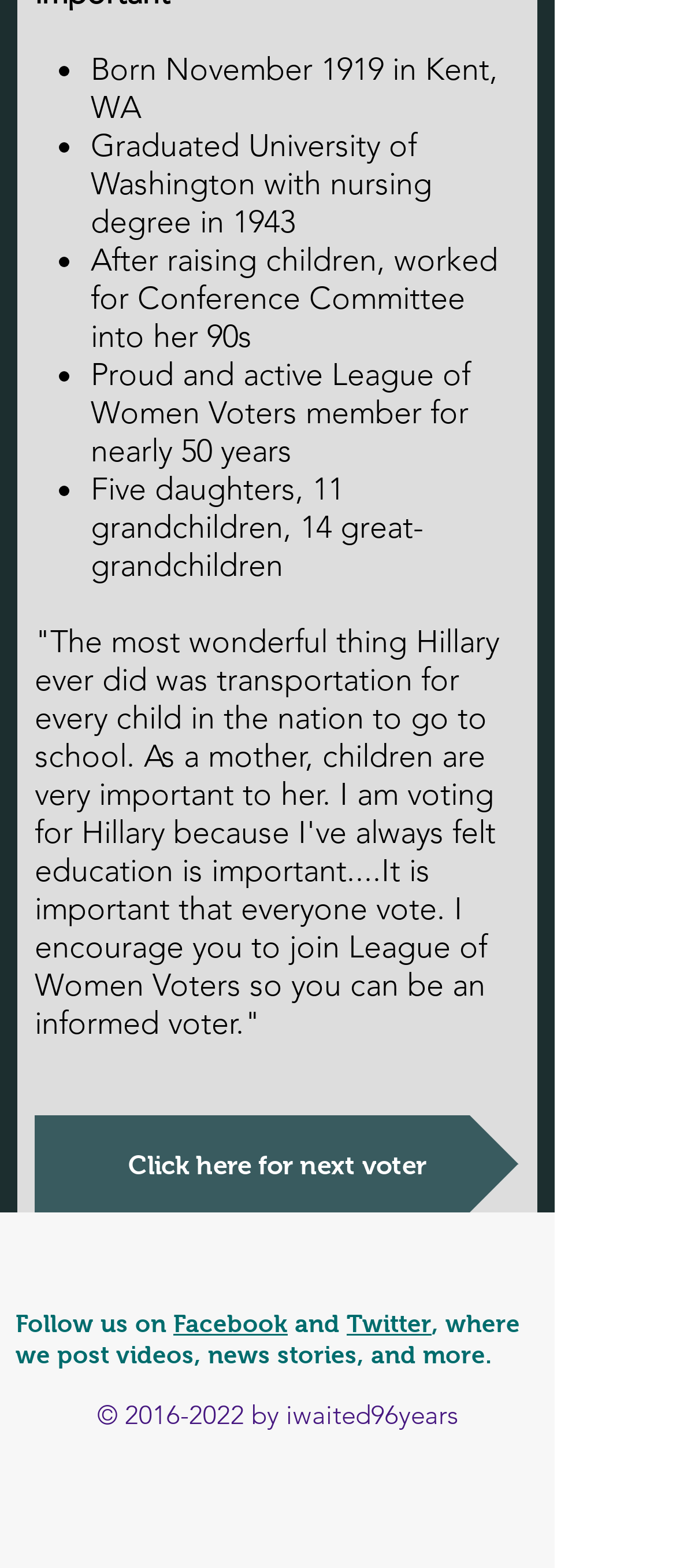Please respond in a single word or phrase: 
What organization is the person a proud member of?

League of Women Voters